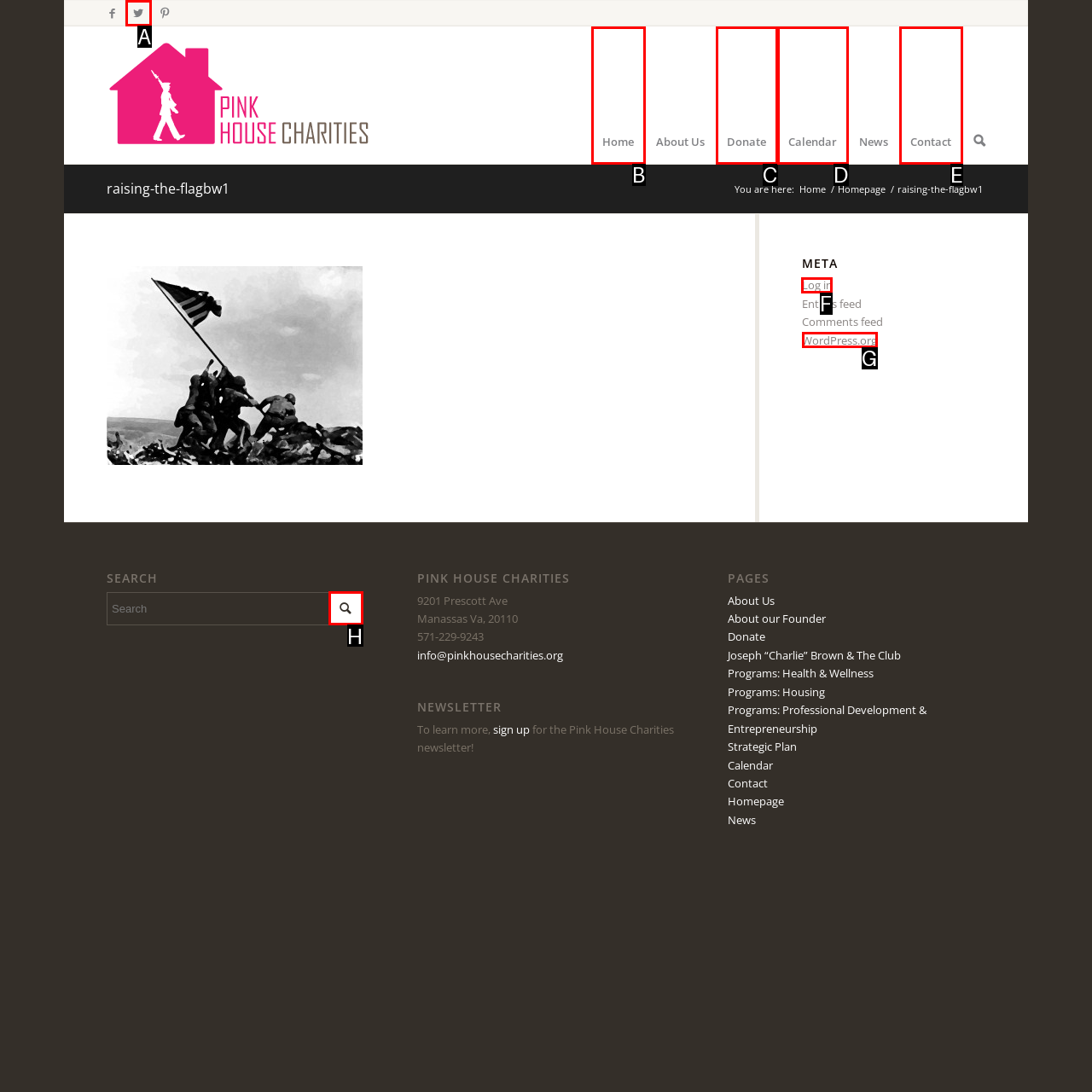Select the HTML element that needs to be clicked to carry out the task: Log in to the website
Provide the letter of the correct option.

F